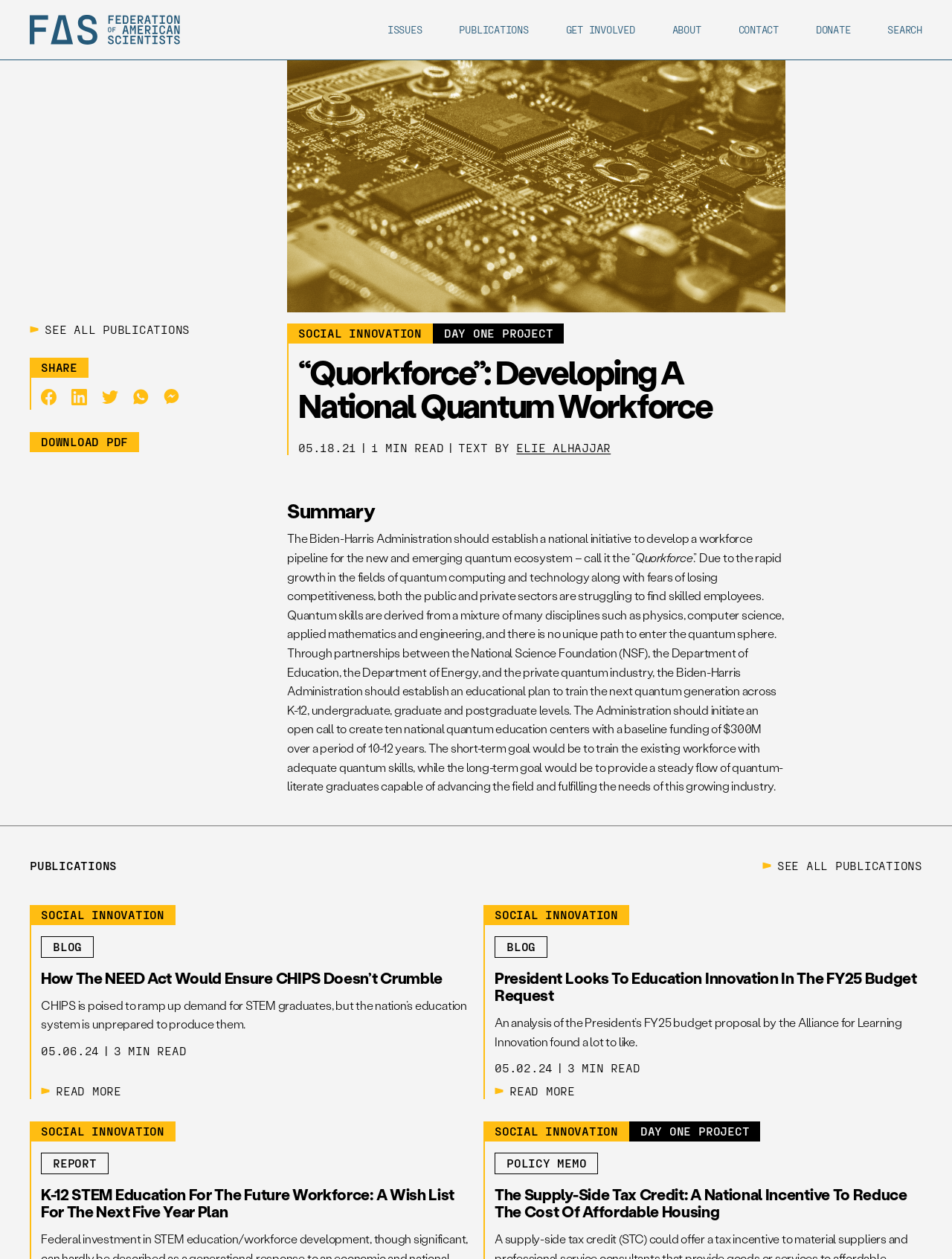Analyze the image and give a detailed response to the question:
What is the name of the organization?

The question asks for the name of the organization, which can be found in the top-left corner of the webpage. The link 'Federation of American Scientists' is located at [0.031, 0.012, 0.189, 0.035] and is accompanied by an image, indicating that it is the organization's logo or name.